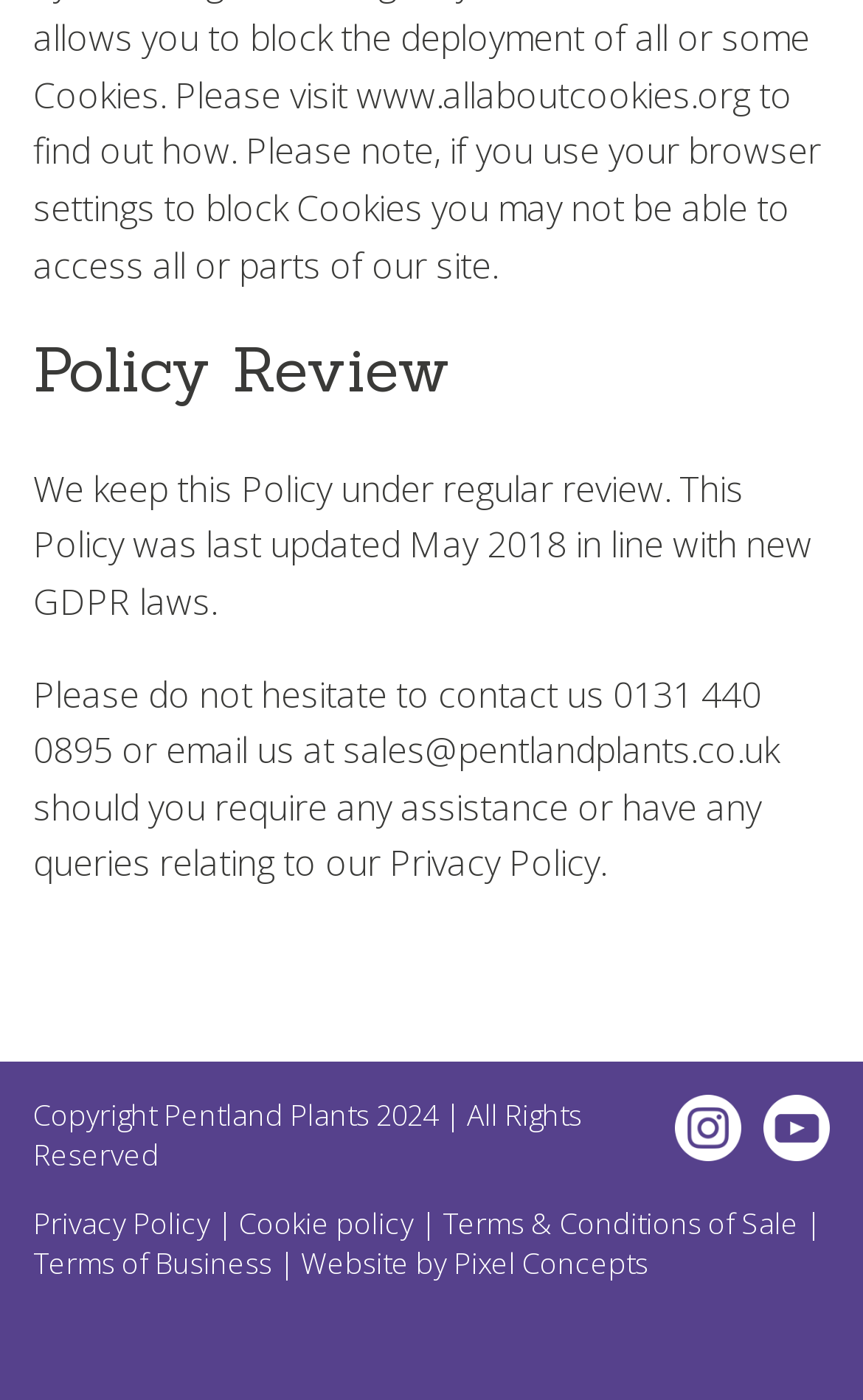Calculate the bounding box coordinates of the UI element given the description: "Terms & Conditions of Sale".

[0.513, 0.859, 0.926, 0.888]